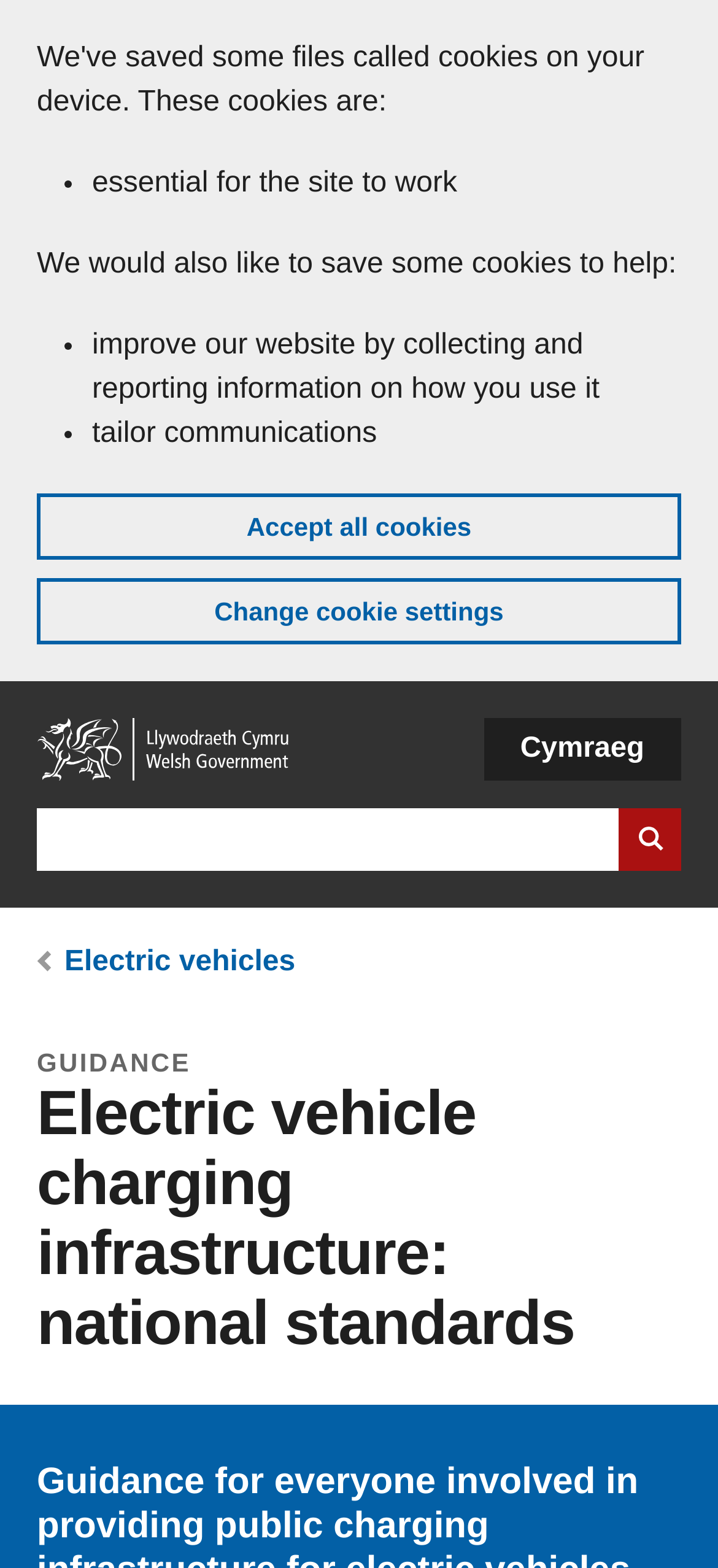How many language options are available?
Please answer the question with a detailed and comprehensive explanation.

The language navigation section has a button labeled 'Cymraeg', which suggests that there is only one alternative language option available, in addition to the default language.